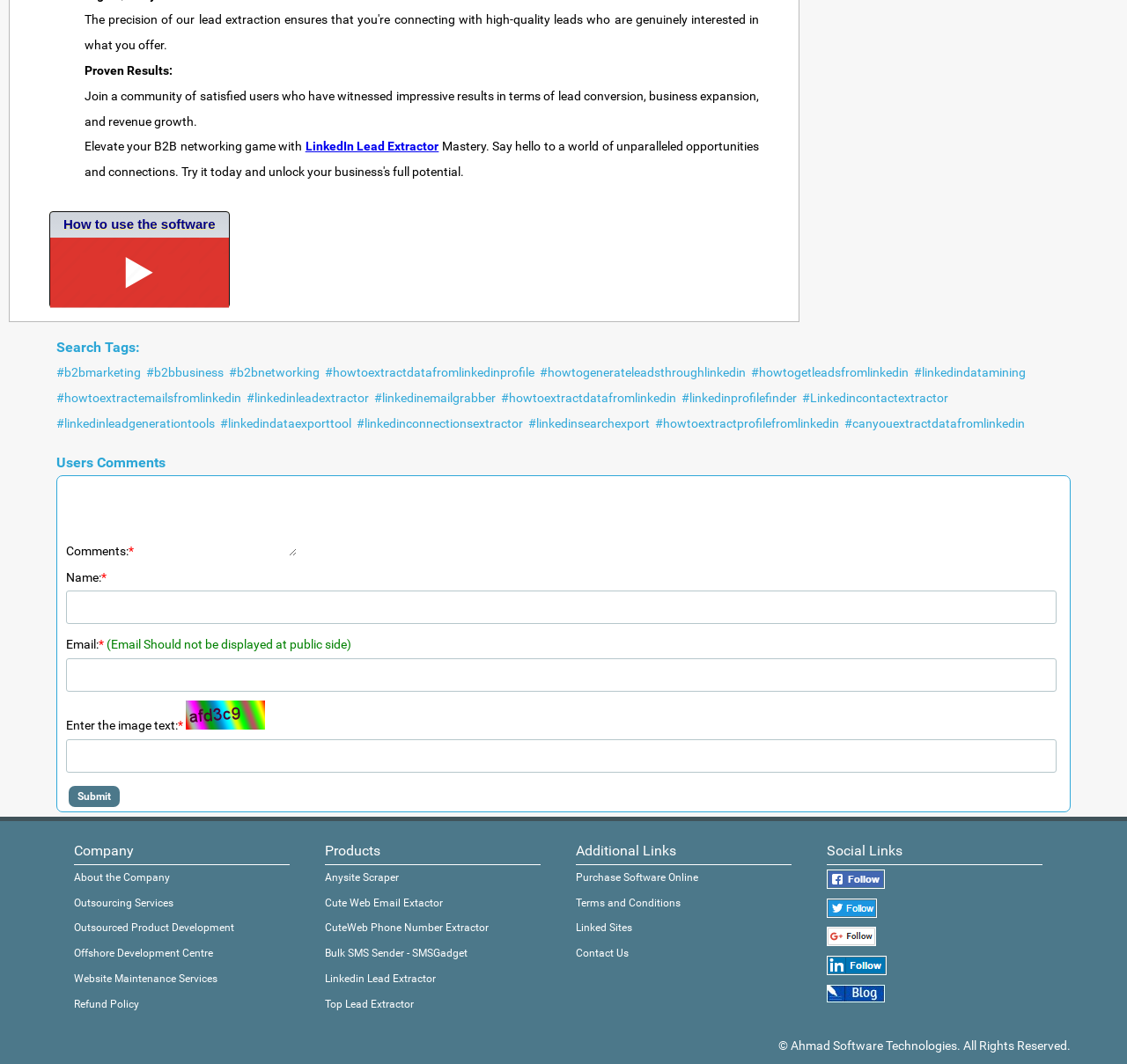Provide a short answer using a single word or phrase for the following question: 
What is the purpose of the 'Comments' section?

User feedback